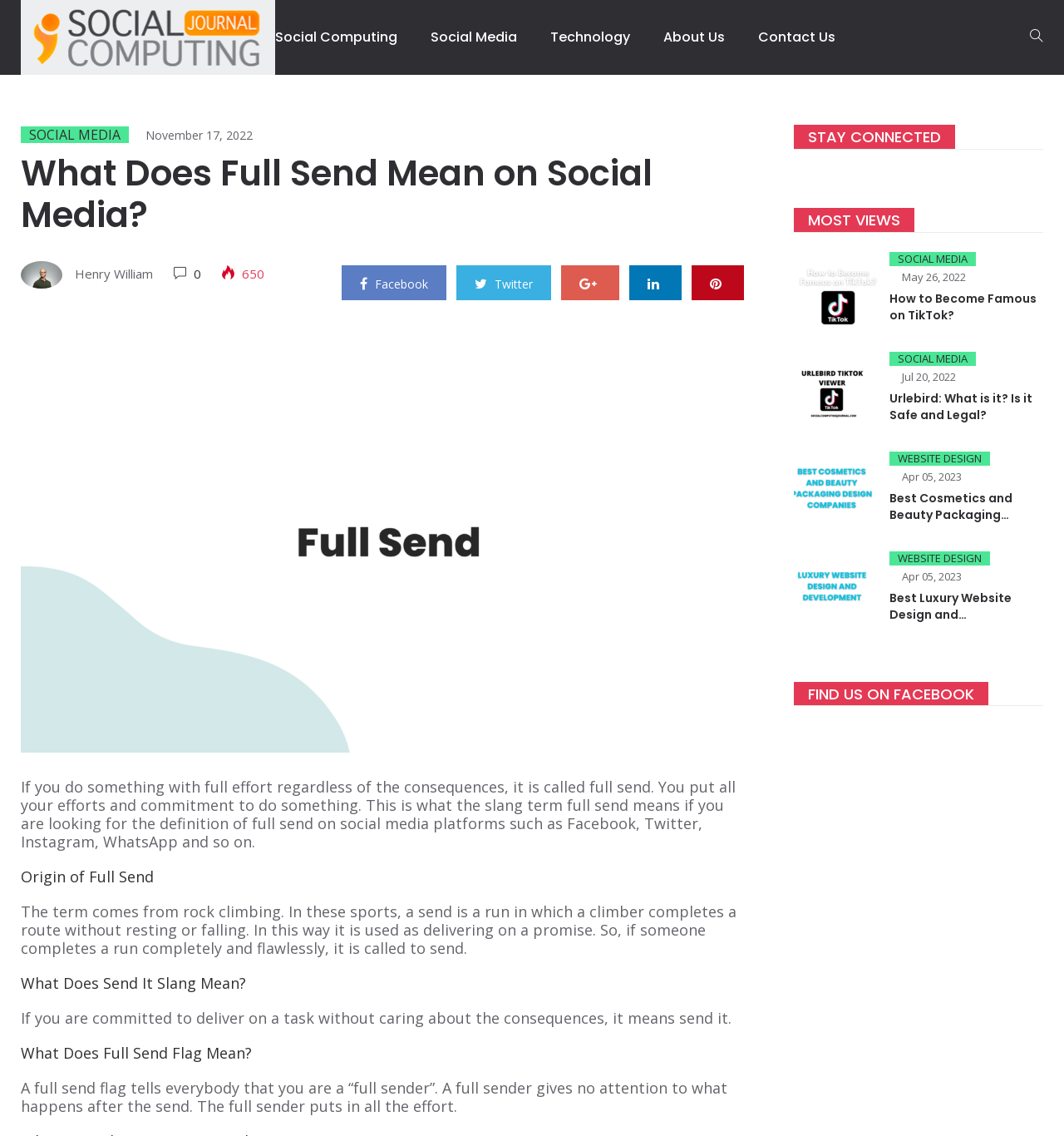Please locate the UI element described by "Antibiofilm" and provide its bounding box coordinates.

None